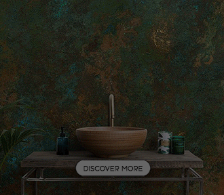Give a detailed account of the contents of the image.

The image showcases a beautifully designed bathroom scene featuring a wooden sink bowl elegantly placed on a rustic table. The background is adorned with a rich, textured wall in earthy tones of green and brown, creating a dramatic backdrop. On the table, alongside the sink, are various decorative elements, including dark glass containers that add a touch of sophistication. A sleek, modern faucet emerges from the sink, combining functionality with contemporary design. At the center, a prominently displayed button invites viewers to "DISCOVER MORE," suggesting further exploration into a range of similar design inspirations or products. This image captures a harmonious blend of natural materials and modern aesthetics, perfect for those seeking inspiration for a stylish and serene bathroom environment.